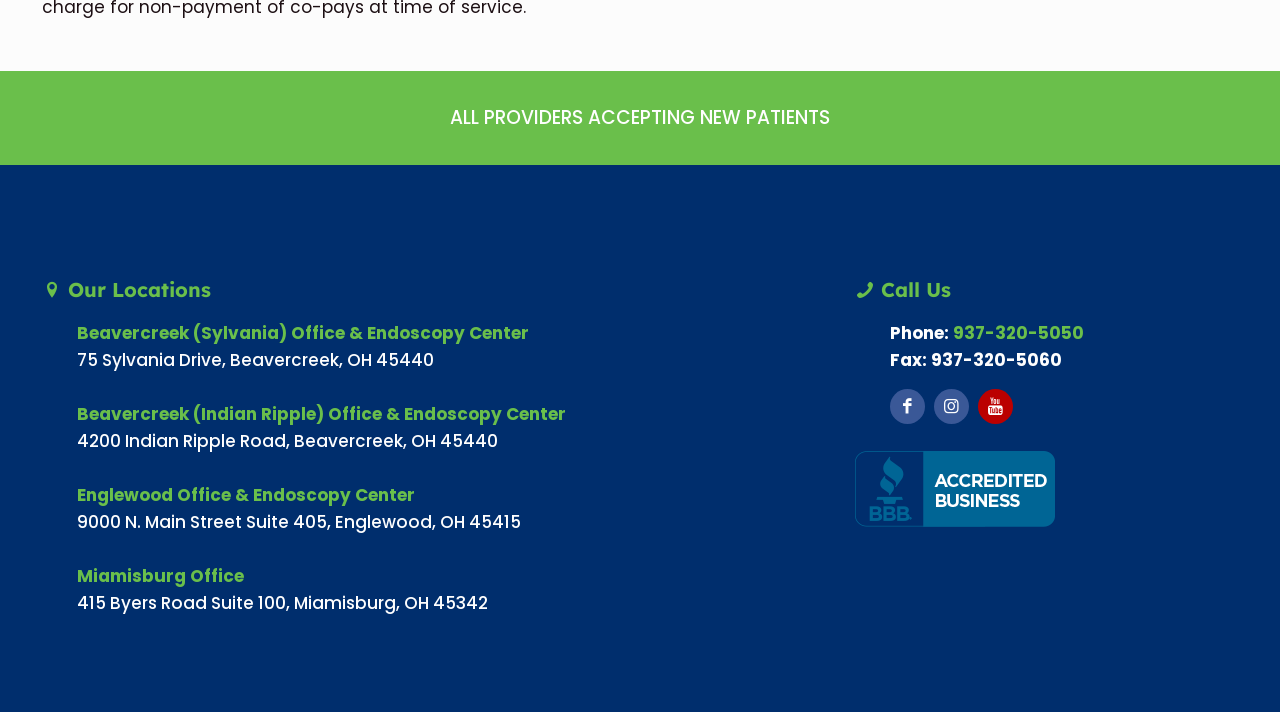Locate the bounding box coordinates of the element you need to click to accomplish the task described by this instruction: "Click on Our Locations".

[0.053, 0.389, 0.165, 0.424]